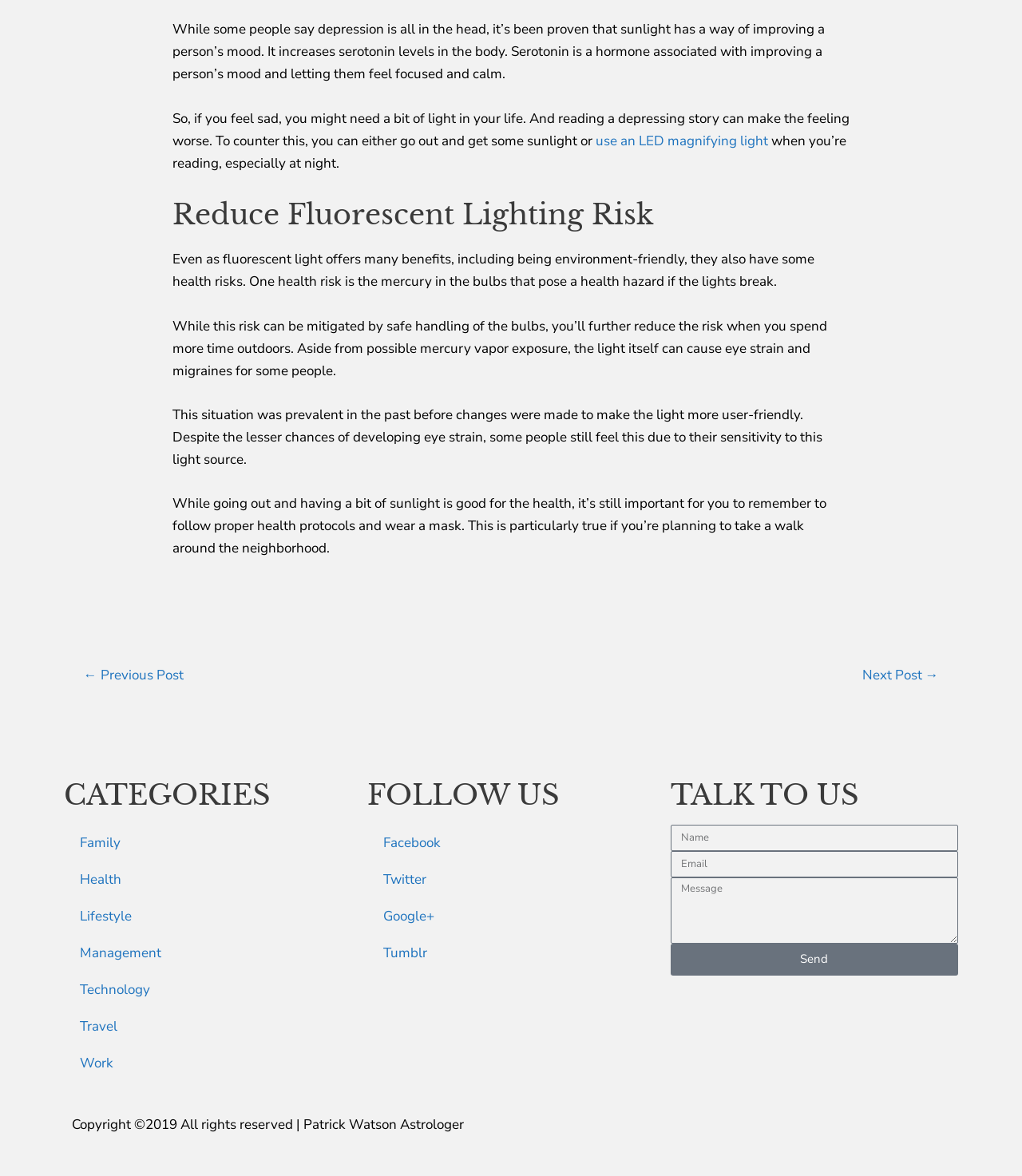Kindly determine the bounding box coordinates for the area that needs to be clicked to execute this instruction: "click the 'Health' category link".

[0.062, 0.732, 0.344, 0.764]